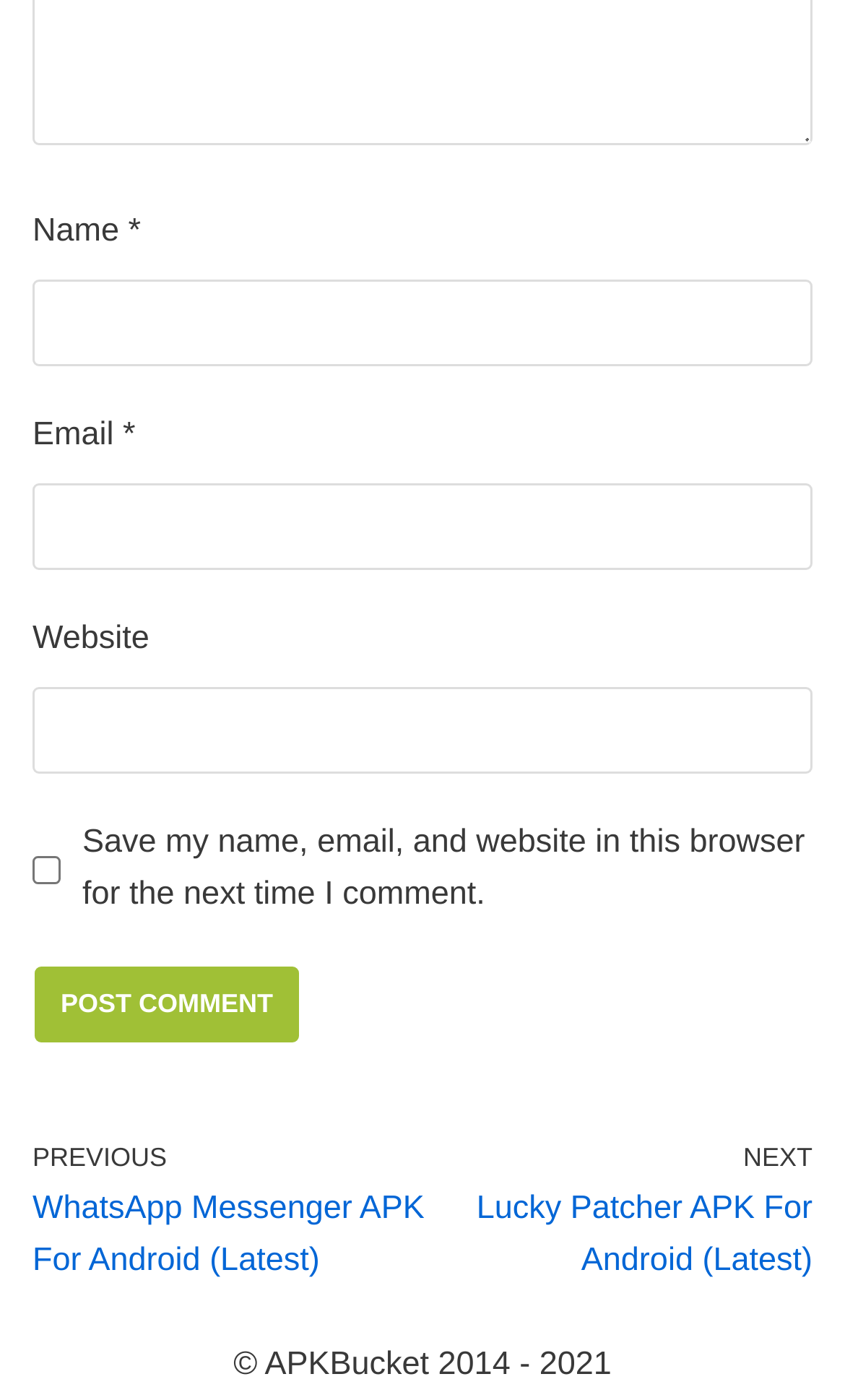Identify the bounding box coordinates of the area that should be clicked in order to complete the given instruction: "Enter your name". The bounding box coordinates should be four float numbers between 0 and 1, i.e., [left, top, right, bottom].

[0.038, 0.2, 0.962, 0.262]